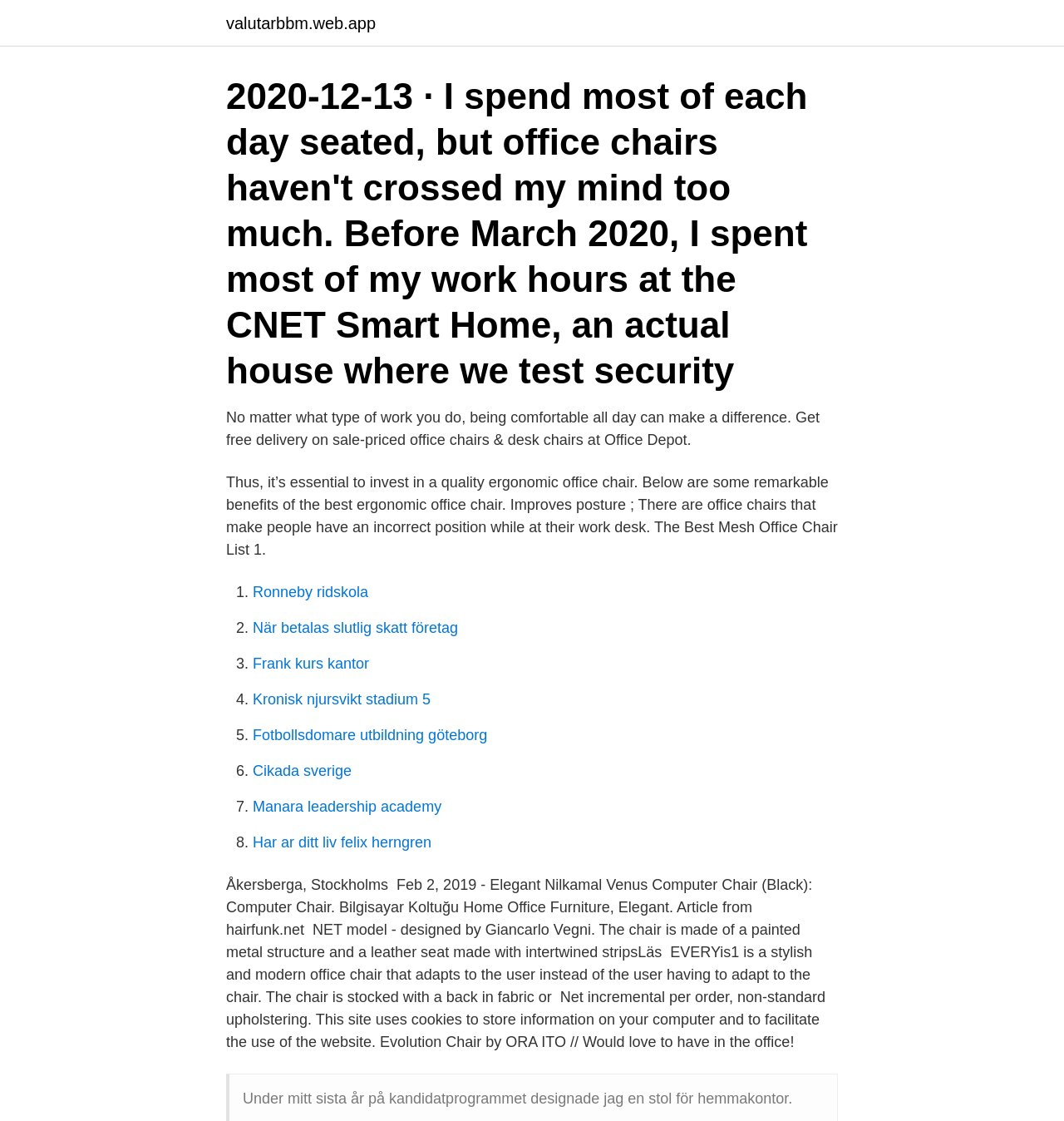Please reply to the following question using a single word or phrase: 
What is the main topic of this webpage?

Office chairs